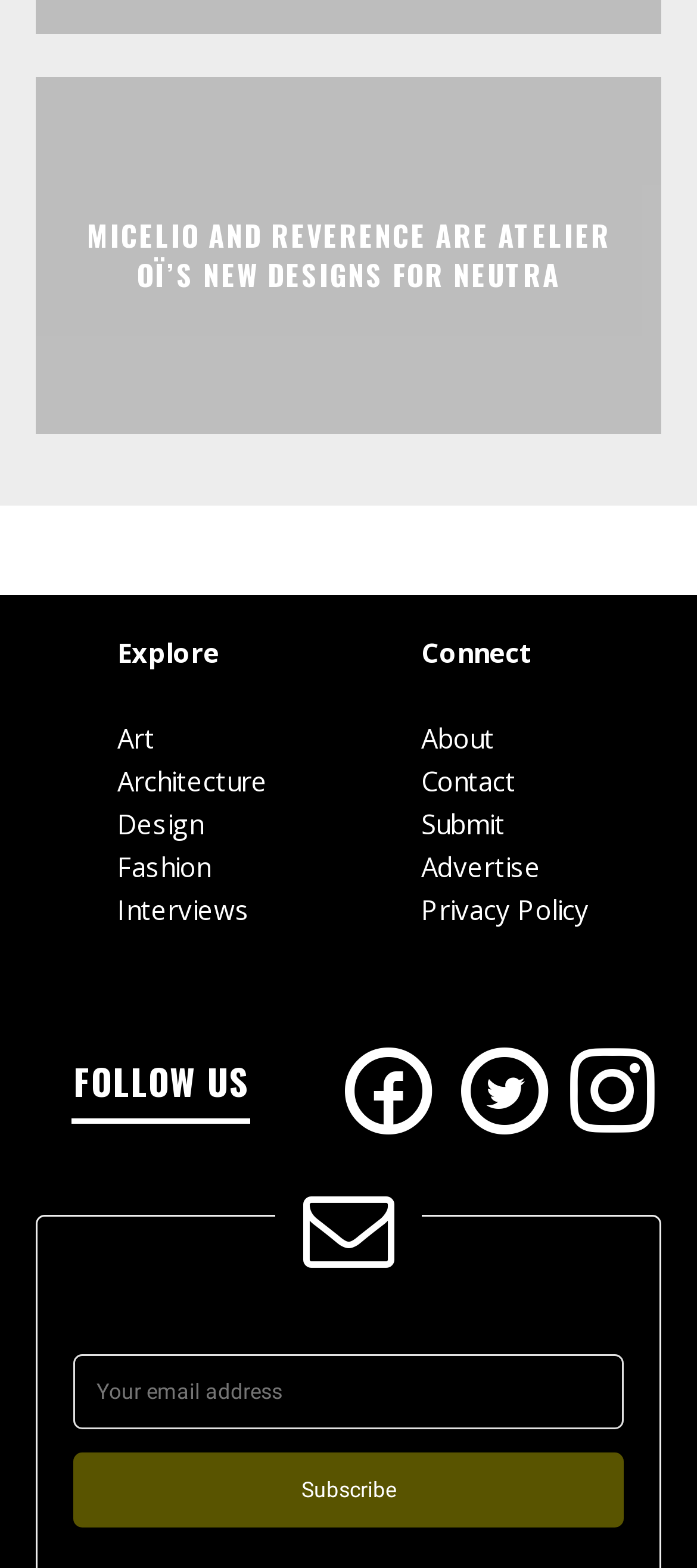Reply to the question below using a single word or brief phrase:
What are the two main sections of the webpage's navigation menu?

Explore, Connect